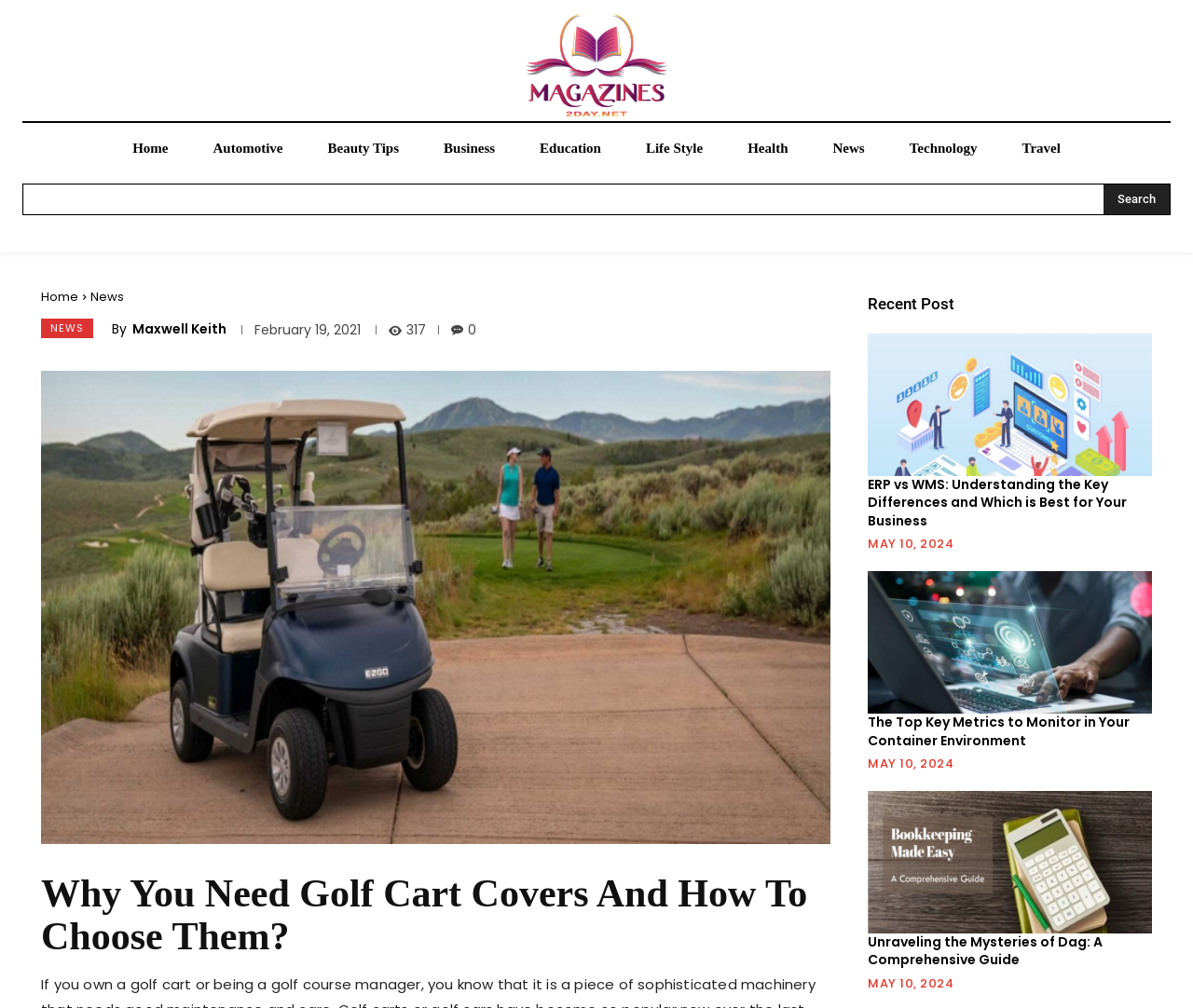Determine the main headline of the webpage and provide its text.

Why You Need Golf Cart Covers And How To Choose Them?